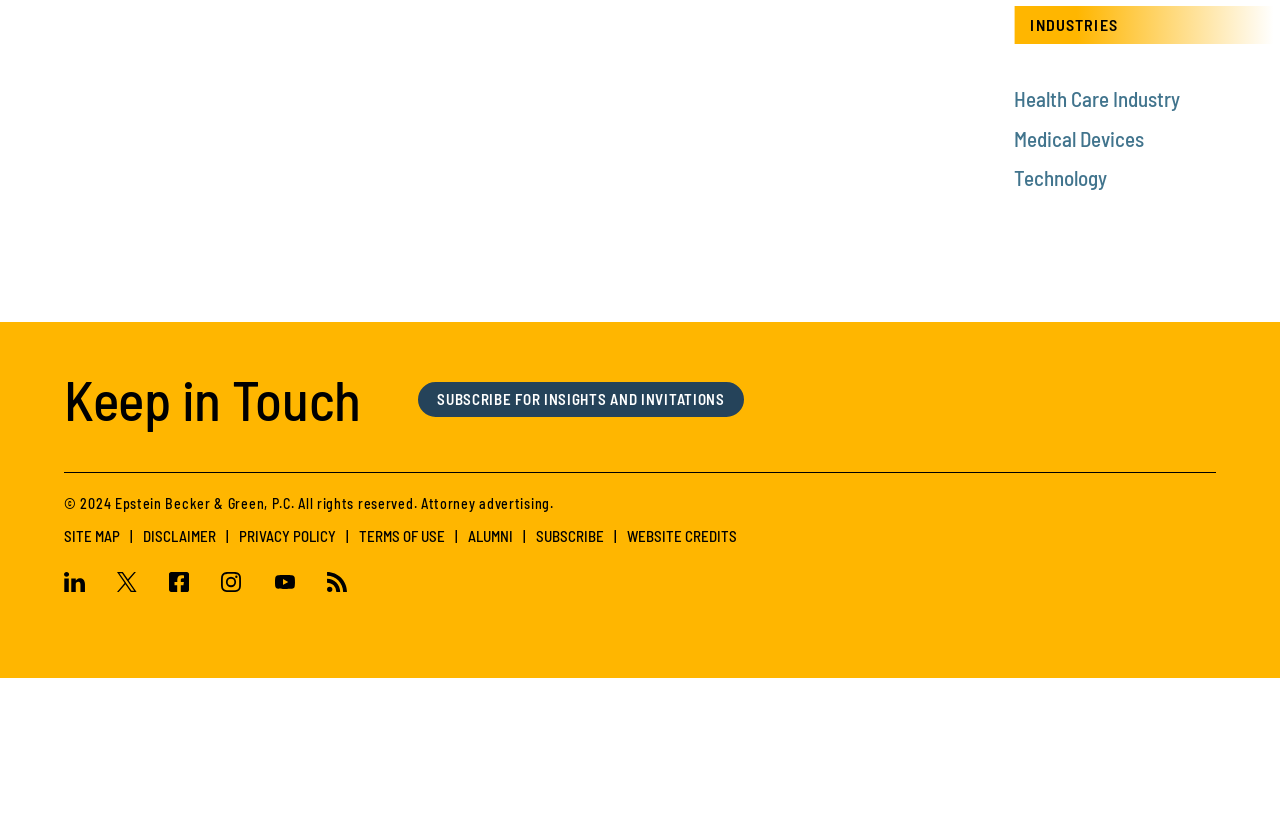Find and indicate the bounding box coordinates of the region you should select to follow the given instruction: "Visit the Health Care Industry page".

[0.793, 0.272, 0.922, 0.303]